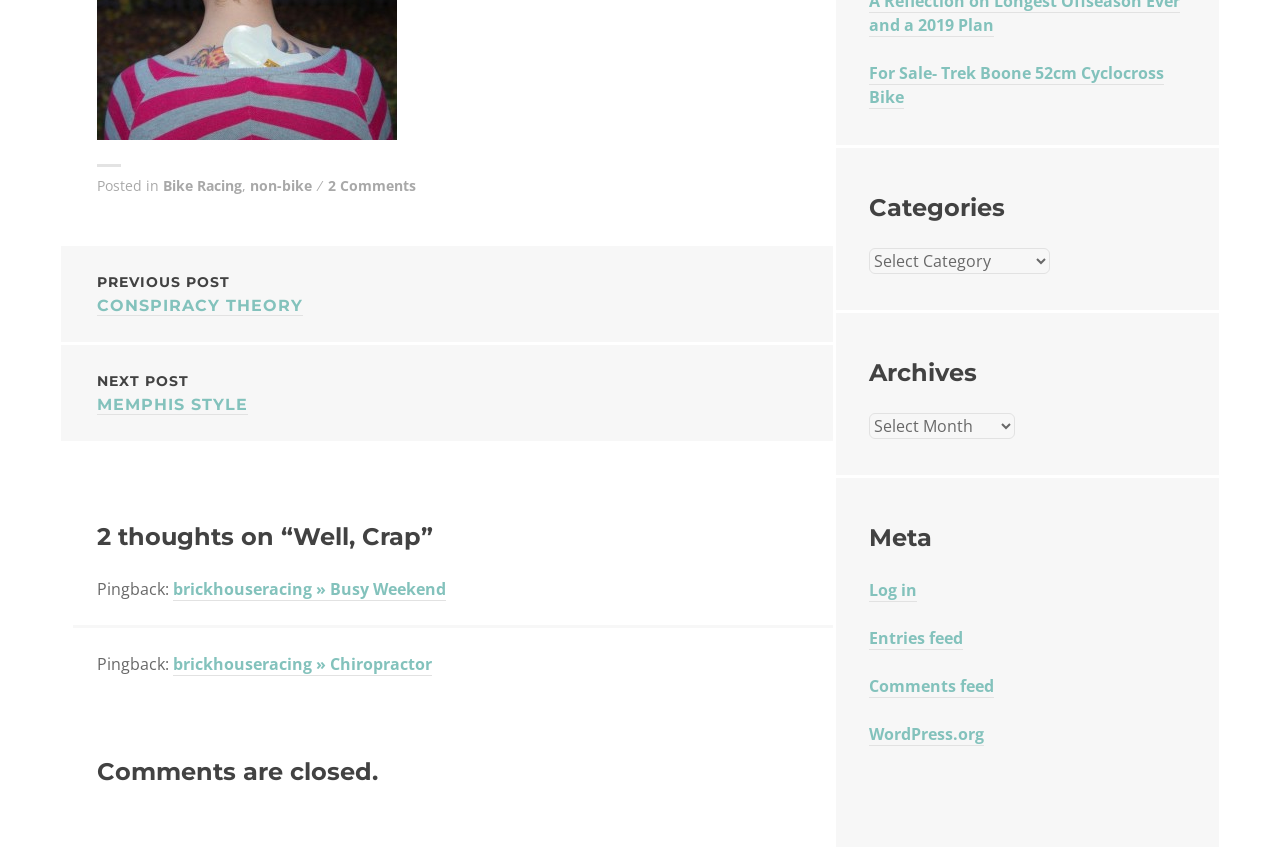Given the description: "brickhouseracing » Chiropractor", determine the bounding box coordinates of the UI element. The coordinates should be formatted as four float numbers between 0 and 1, [left, top, right, bottom].

[0.135, 0.771, 0.338, 0.798]